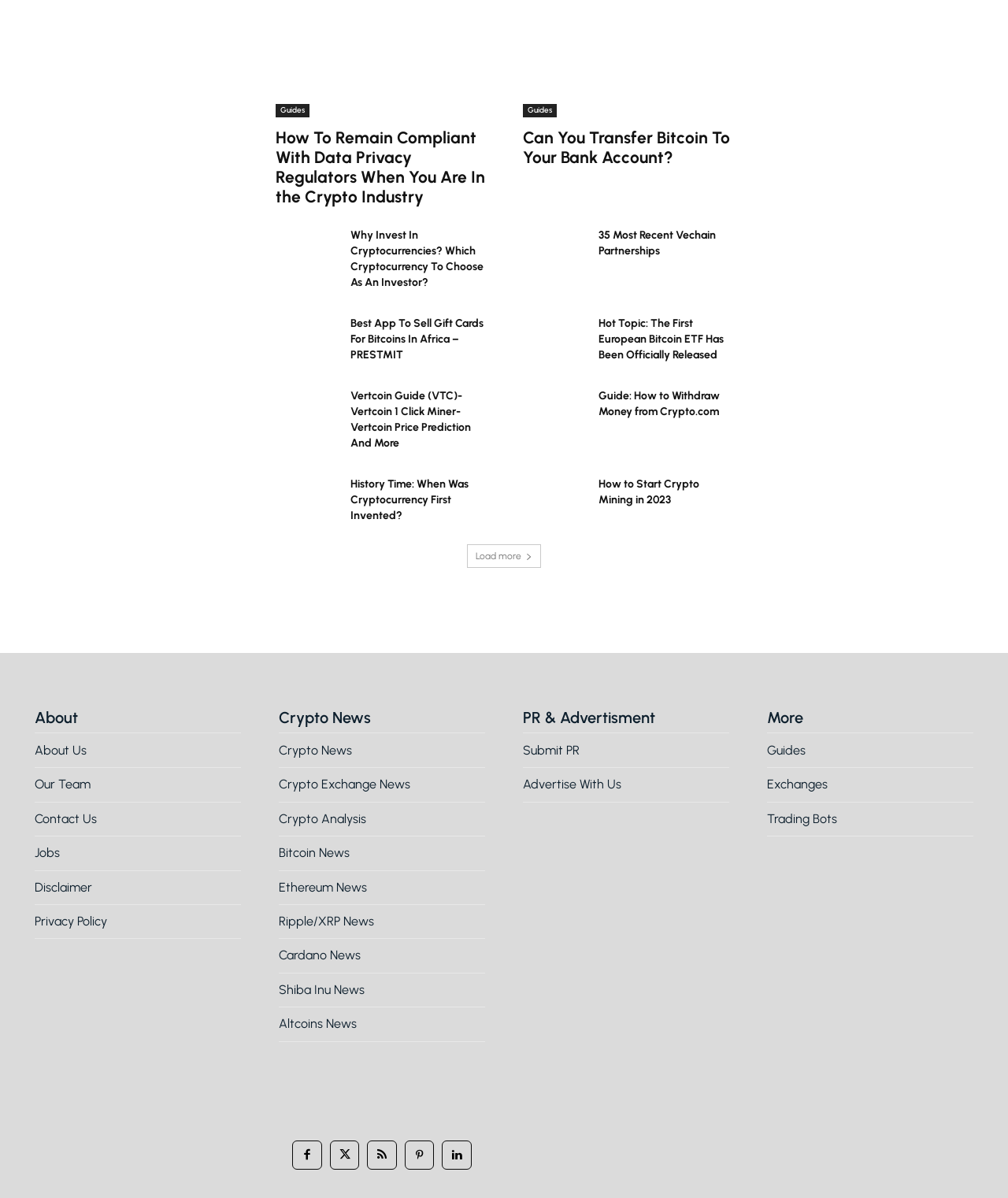Using the provided element description: "parent_node: By title="Guest Post"", identify the bounding box coordinates. The coordinates should be four floats between 0 and 1 in the order [left, top, right, bottom].

None